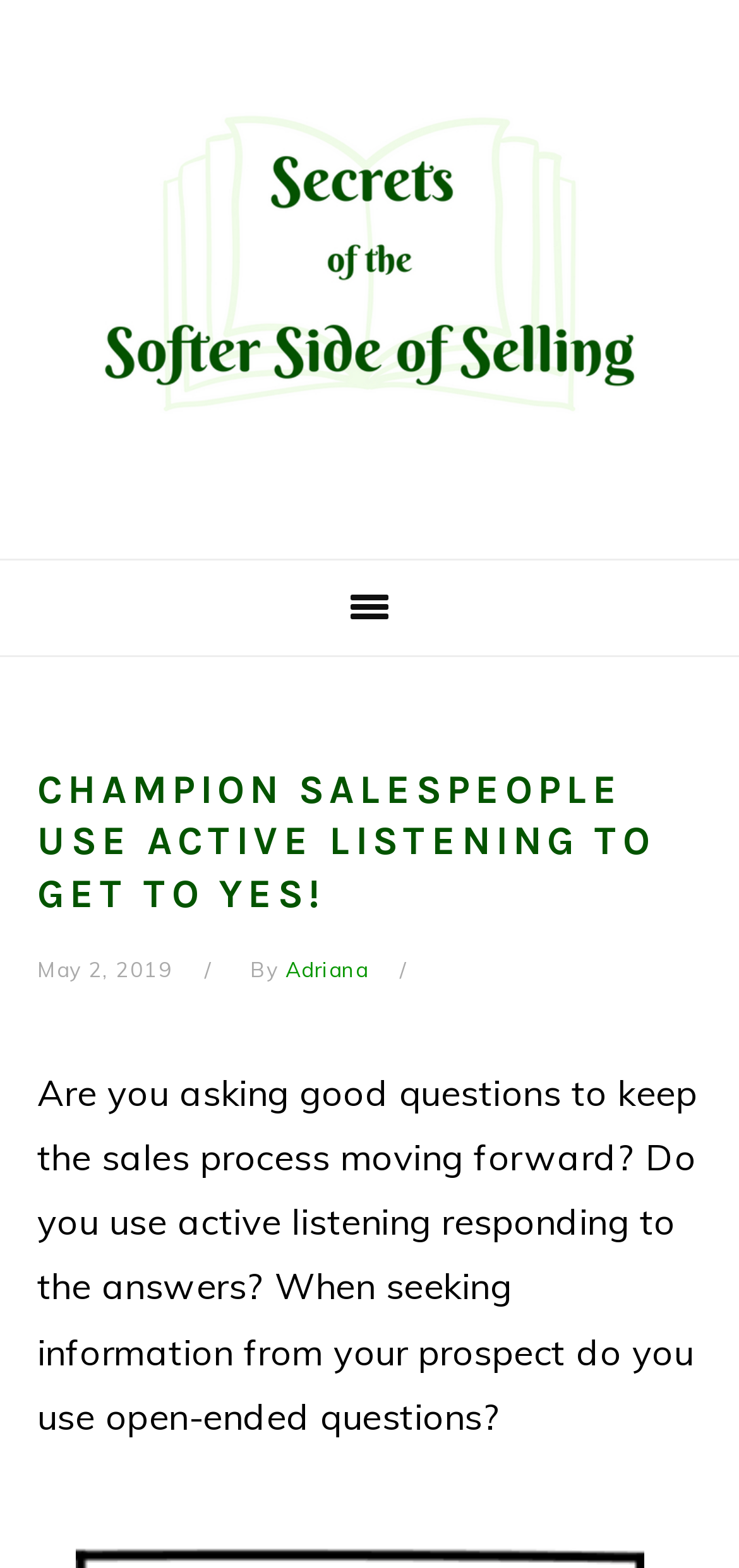Utilize the details in the image to thoroughly answer the following question: What is the purpose of active listening in sales?

I inferred the purpose of active listening in sales by combining the information from the meta description and the article content. The meta description mentions that active listening is the key to closing more sales, and the article content discusses the importance of active listening in the sales process.